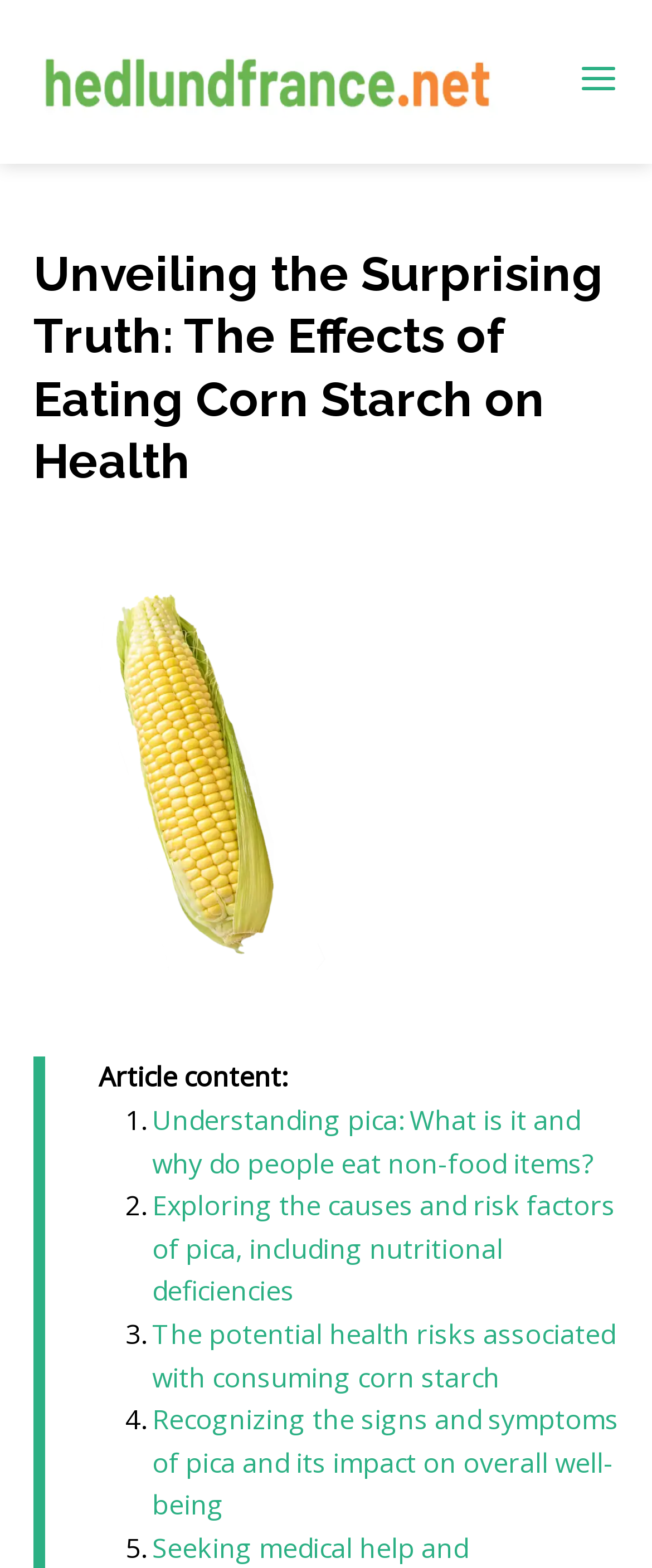For the element described, predict the bounding box coordinates as (top-left x, top-left y, bottom-right x, bottom-right y). All values should be between 0 and 1. Element description: alt="hedlundfrance.net"

[0.051, 0.039, 0.887, 0.062]